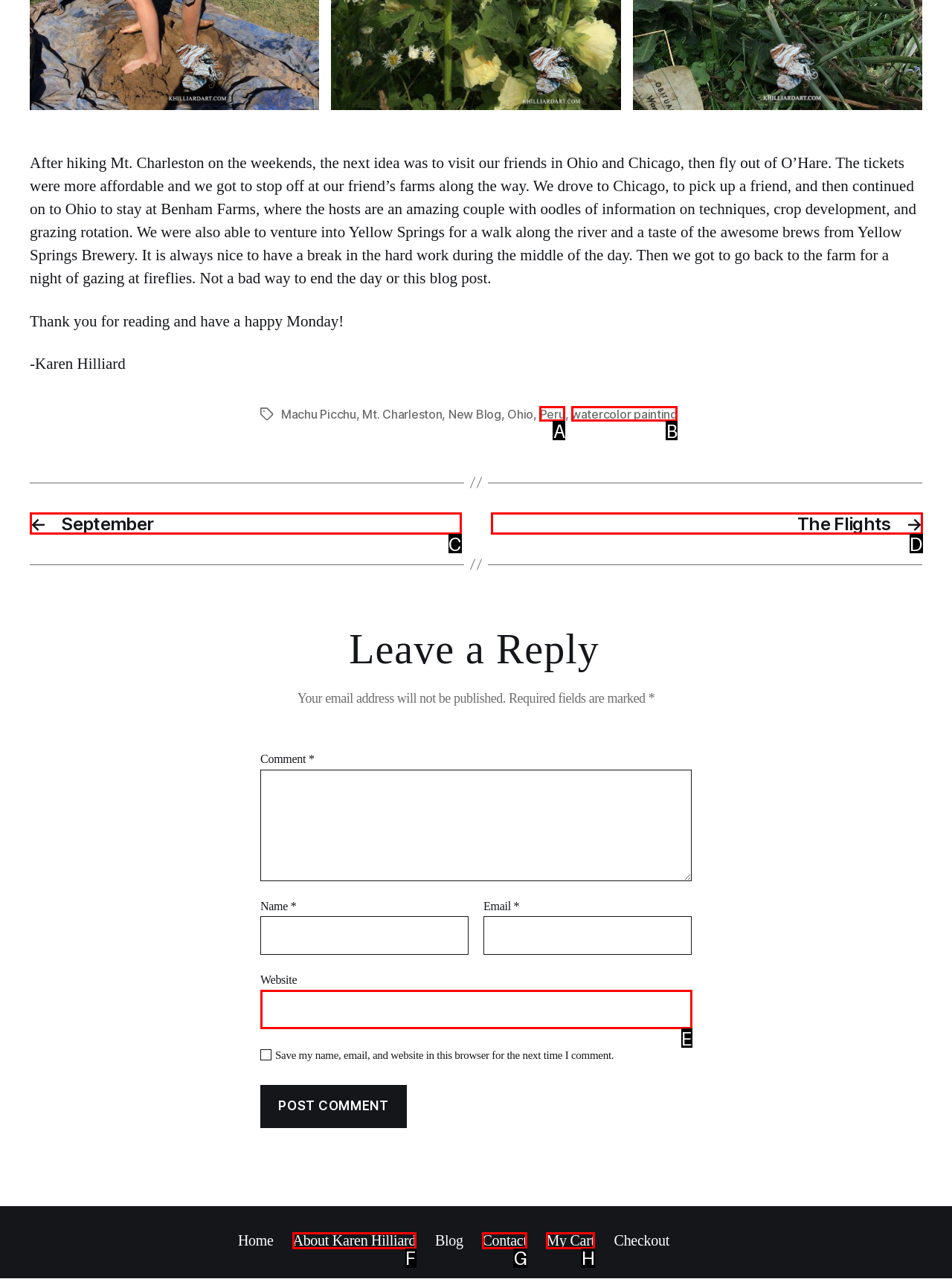Choose the HTML element that aligns with the description: → The Flights. Indicate your choice by stating the letter.

D